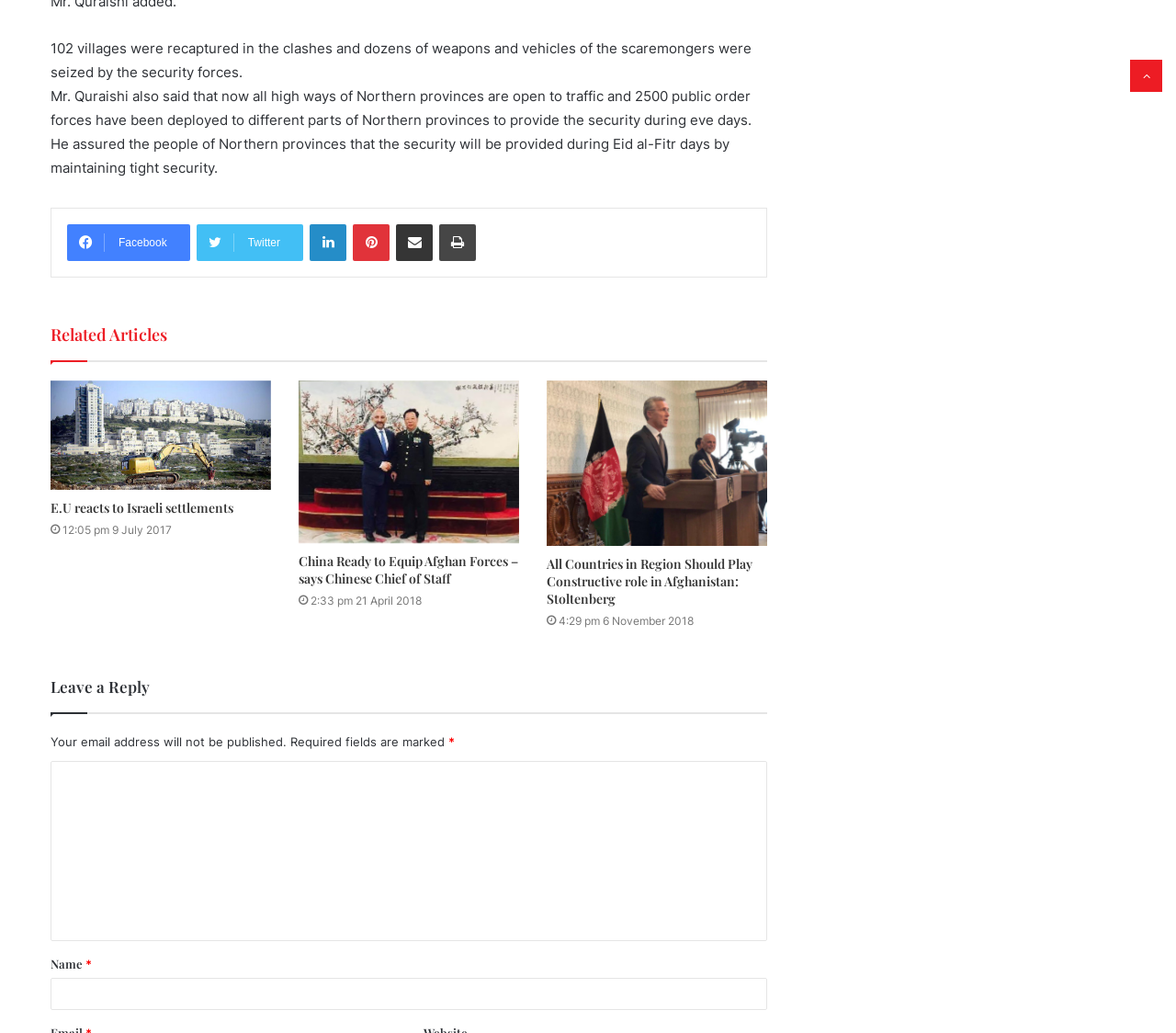Respond to the following question with a brief word or phrase:
What is the topic of the first article?

Security forces